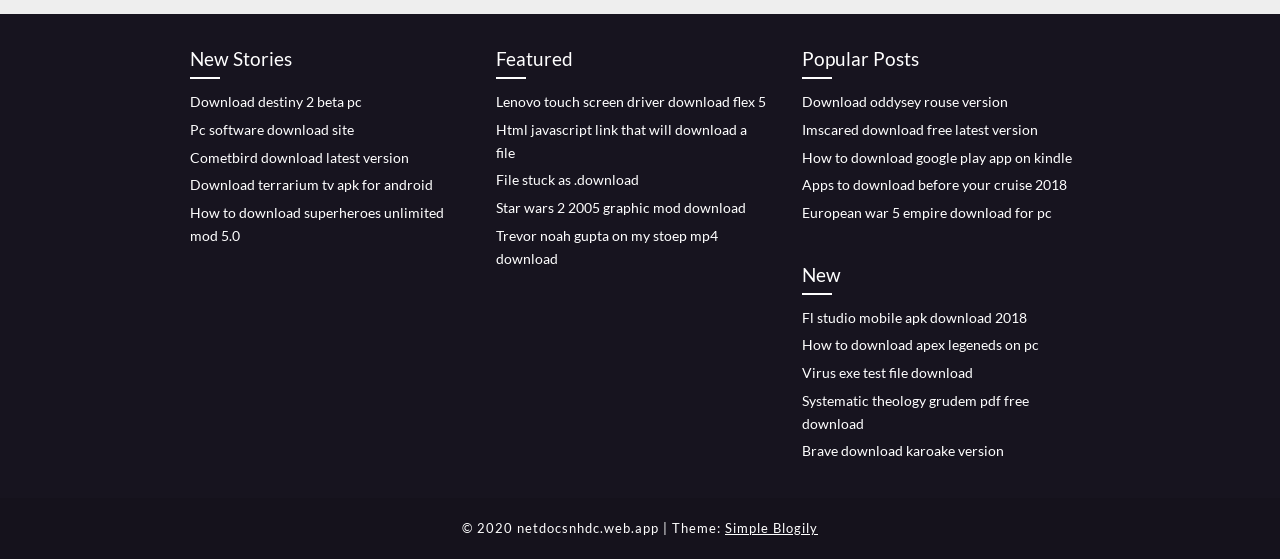Extract the bounding box of the UI element described as: "Pc software download site".

[0.148, 0.216, 0.277, 0.246]